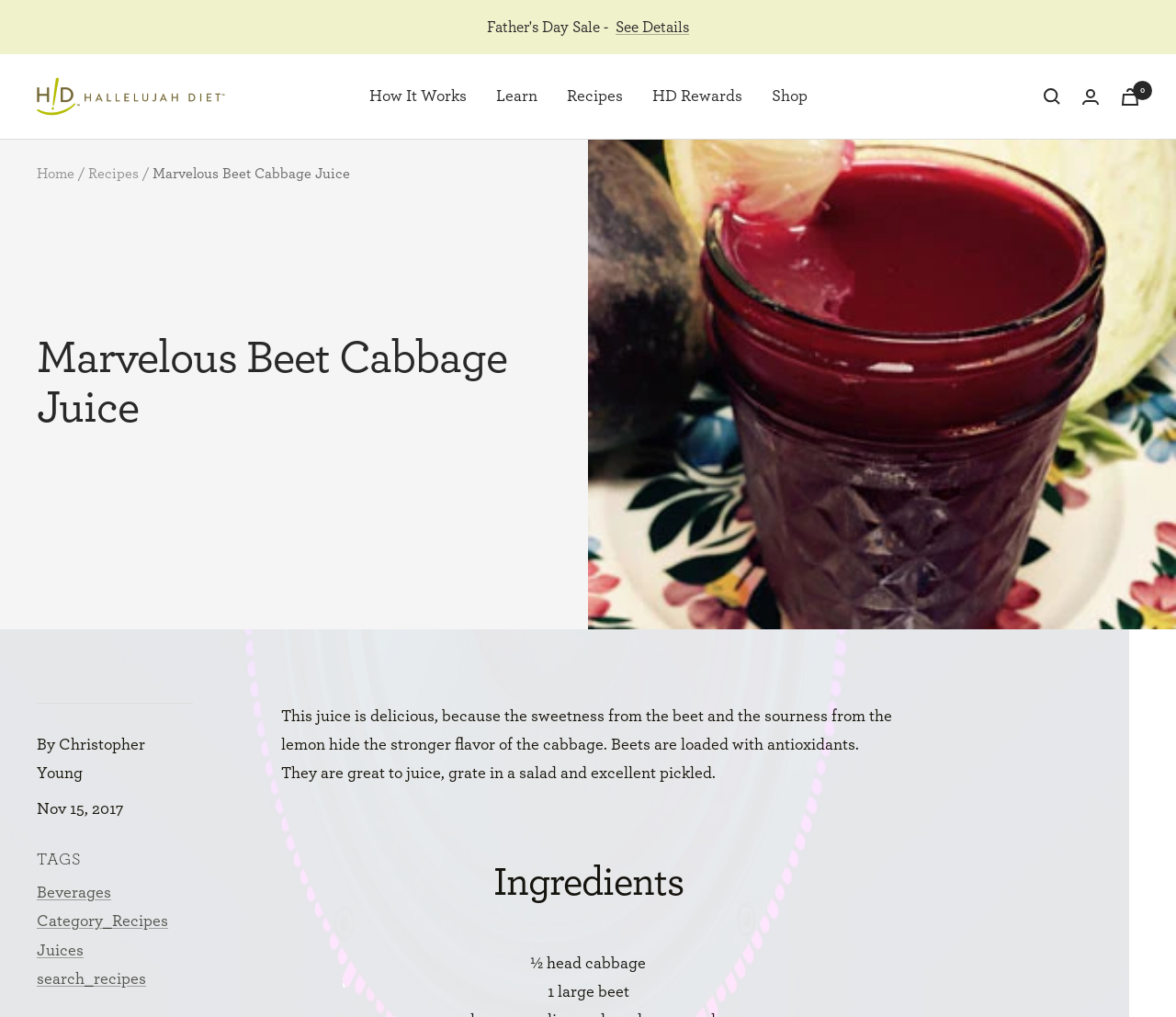Create a detailed summary of all the visual and textual information on the webpage.

This webpage is about a recipe for Marvelous Beet Cabbage Juice. At the top, there is a navigation menu with links to "Home", "Recipes", and other sections. Below the navigation menu, there is a large image of the juice, taking up almost half of the screen. 

To the left of the image, there is a heading that reads "Marvelous Beet Cabbage Juice" and a subheading that says "By Christopher Young". Below the subheading, there is a timestamp indicating that the recipe was posted on November 15, 2017. 

Further down, there are tags and categories related to the recipe, including "Beverages", "Category_Recipes", "Juices", and "search_recipes". 

The main content of the webpage is a paragraph describing the recipe, which explains that the sweetness of the beet and the sourness of the lemon hide the stronger flavor of the cabbage. The paragraph also mentions the health benefits of beets. 

Below the paragraph, there is a section labeled "Ingredients", which lists the required ingredients, including ½ head cabbage and 1 large beet. 

At the top right corner of the screen, there are several links and buttons, including "See Details", "How It Works", "Learn", "Recipes", "HD Rewards", "Shop", "Hallelujah Diet", "Search", "Login", and "Cart". Some of these links have accompanying images.